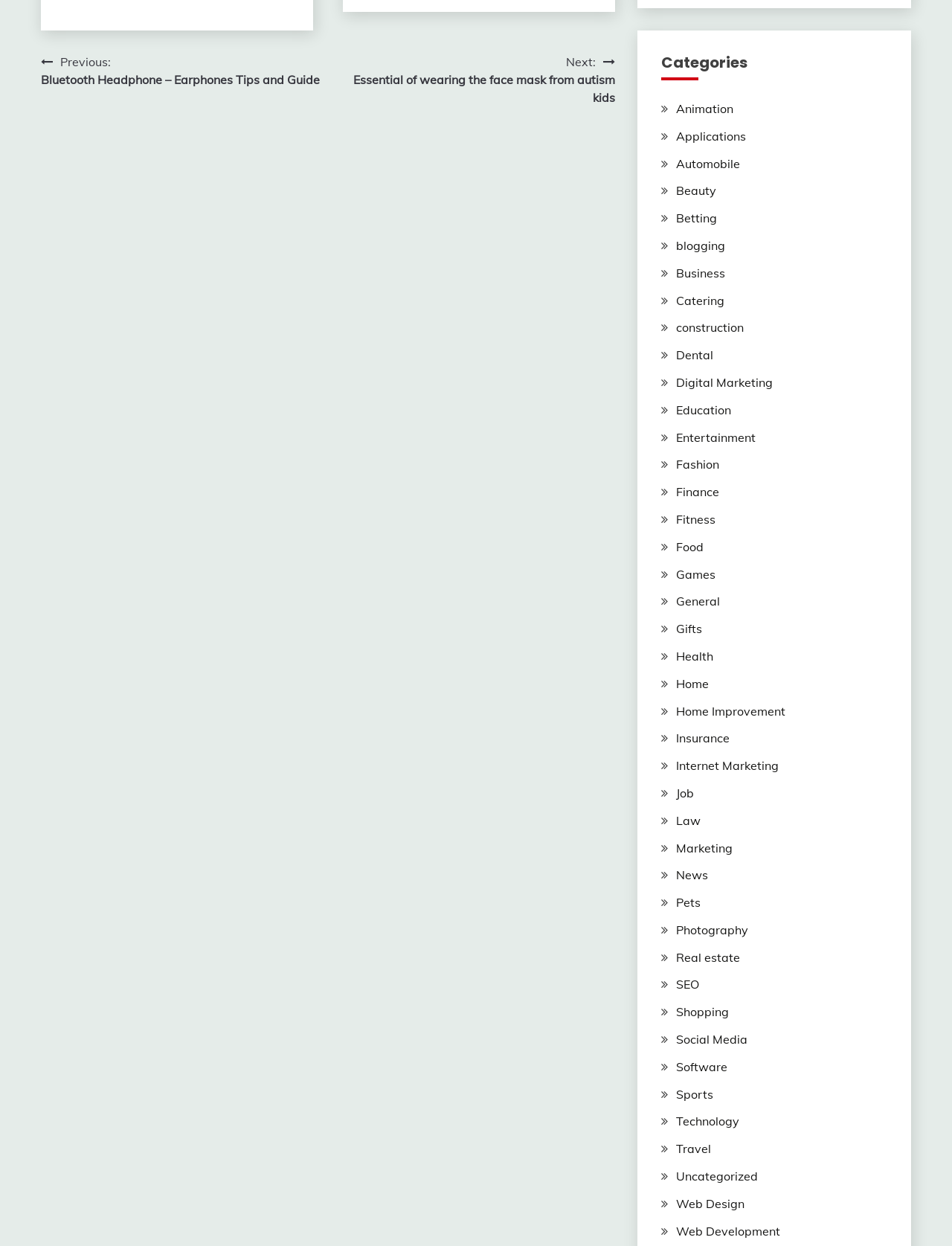Is there a category for 'Sports'?
Please answer the question with a detailed response using the information from the screenshot.

I scanned the list of categories and found a link labeled 'Sports', which indicates that there is a category for 'Sports'.